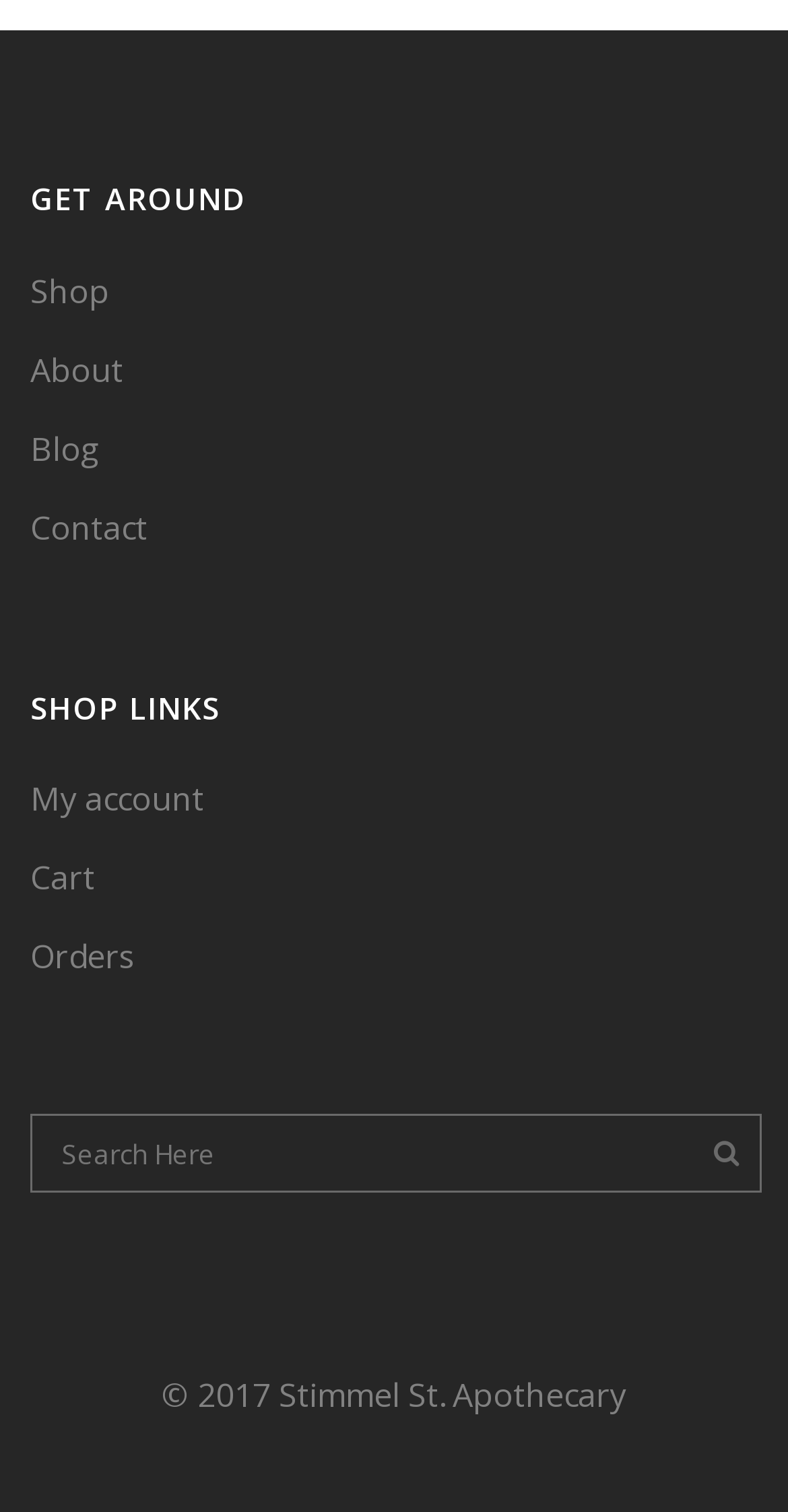Using details from the image, please answer the following question comprehensively:
How many sections are in the navigation menu?

The navigation menu has two sections: the top section with links 'Shop', 'About', 'Blog', and 'Contact', and the bottom section with links 'My account', 'Cart', and 'Orders', which is labeled as 'SHOP LINKS'.